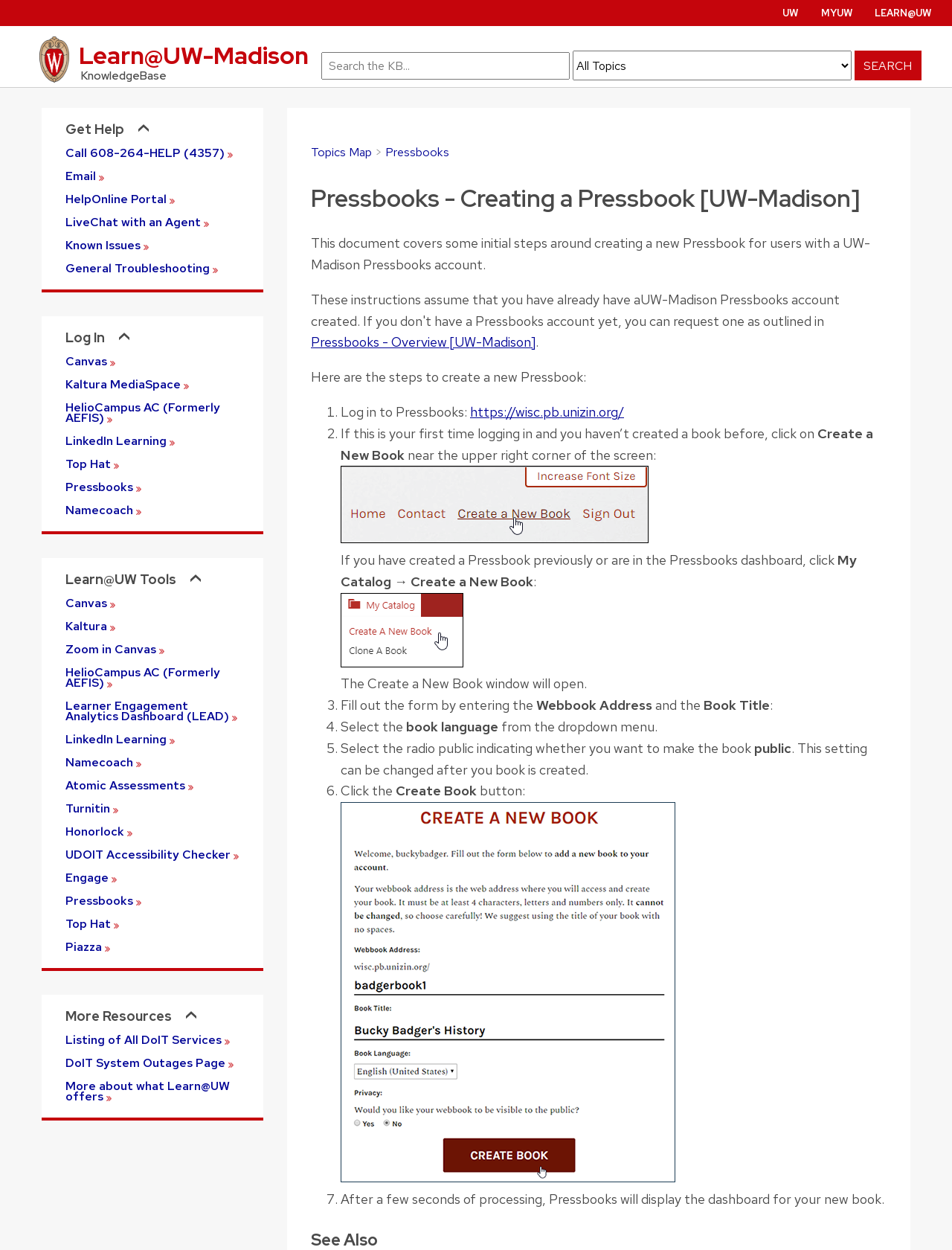Bounding box coordinates are specified in the format (top-left x, top-left y, bottom-right x, bottom-right y). All values are floating point numbers bounded between 0 and 1. Please provide the bounding box coordinate of the region this sentence describes: Call 608-264-HELP (4357)

[0.069, 0.119, 0.252, 0.127]